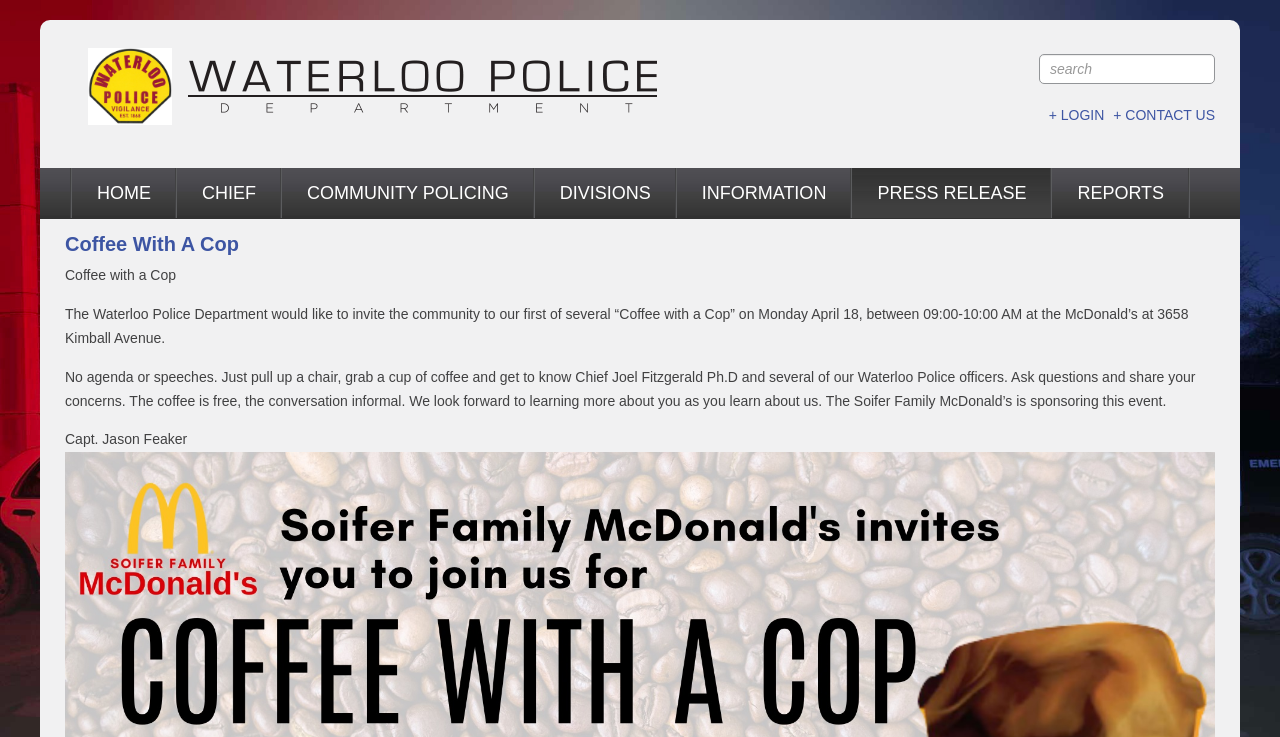Using the details in the image, give a detailed response to the question below:
What is the time of the 'Coffee with a Cop' event?

I found the answer by reading the text description of the 'Coffee with a Cop' event, which mentions that it will take place 'between 09:00-10:00 AM'.